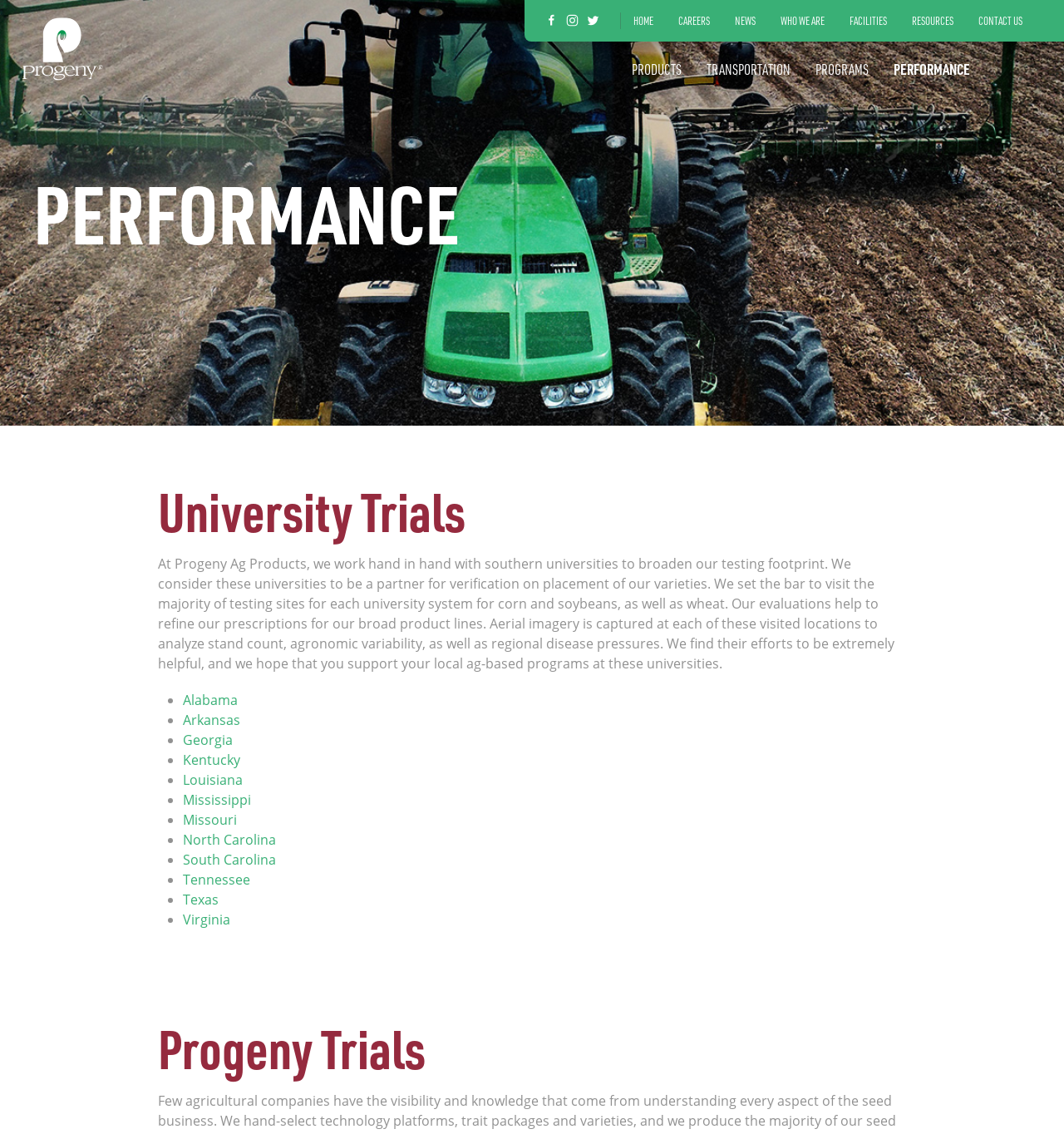What is the name of the section that discusses university trials?
Please respond to the question with a detailed and informative answer.

The section that discusses university trials is headed by the title 'University Trials', which is a subheading under the main heading 'PERFORMANCE'.